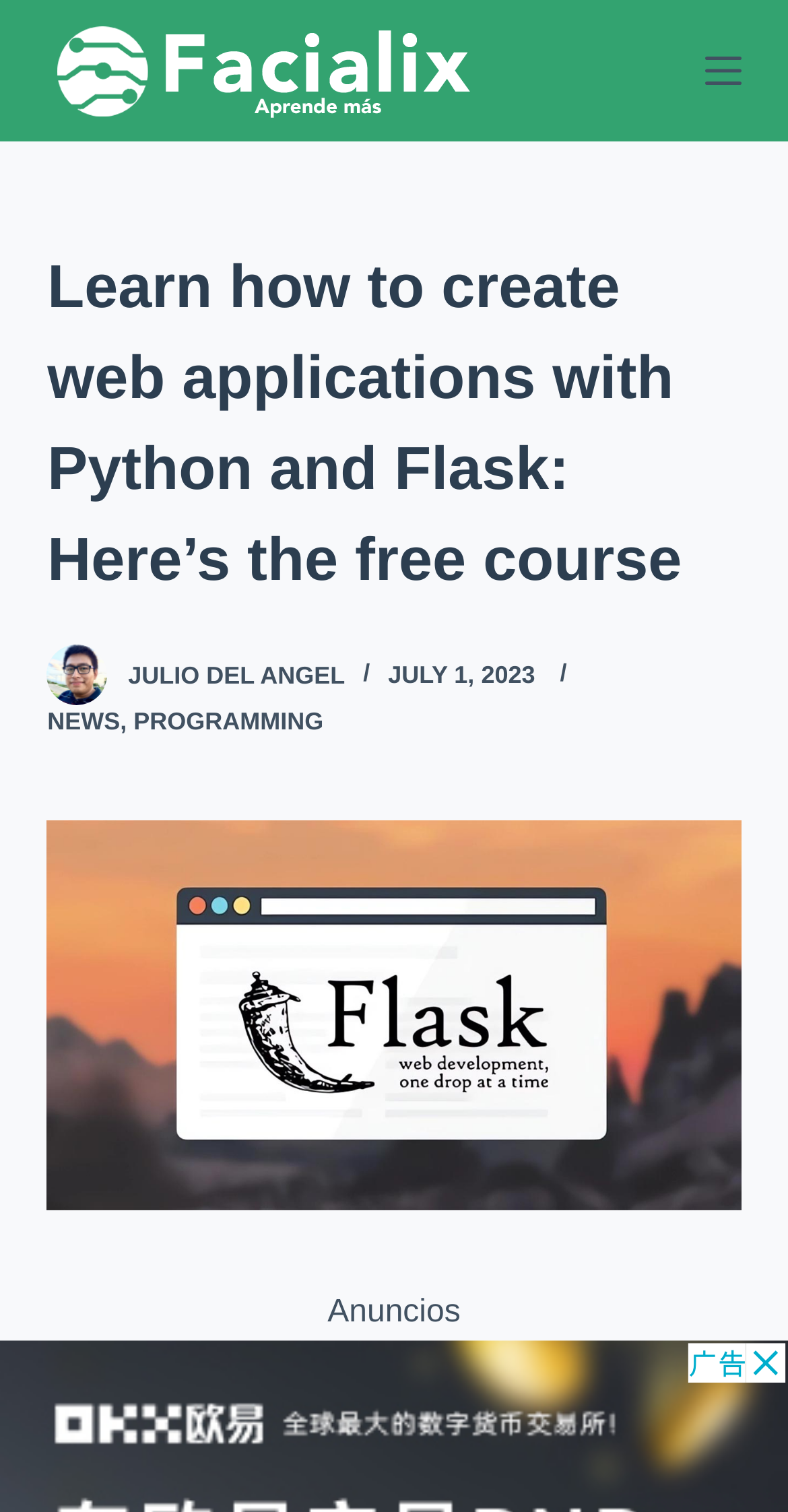From the element description: "parent_node: JULIO DEL ANGEL", extract the bounding box coordinates of the UI element. The coordinates should be expressed as four float numbers between 0 and 1, in the order [left, top, right, bottom].

[0.06, 0.426, 0.137, 0.466]